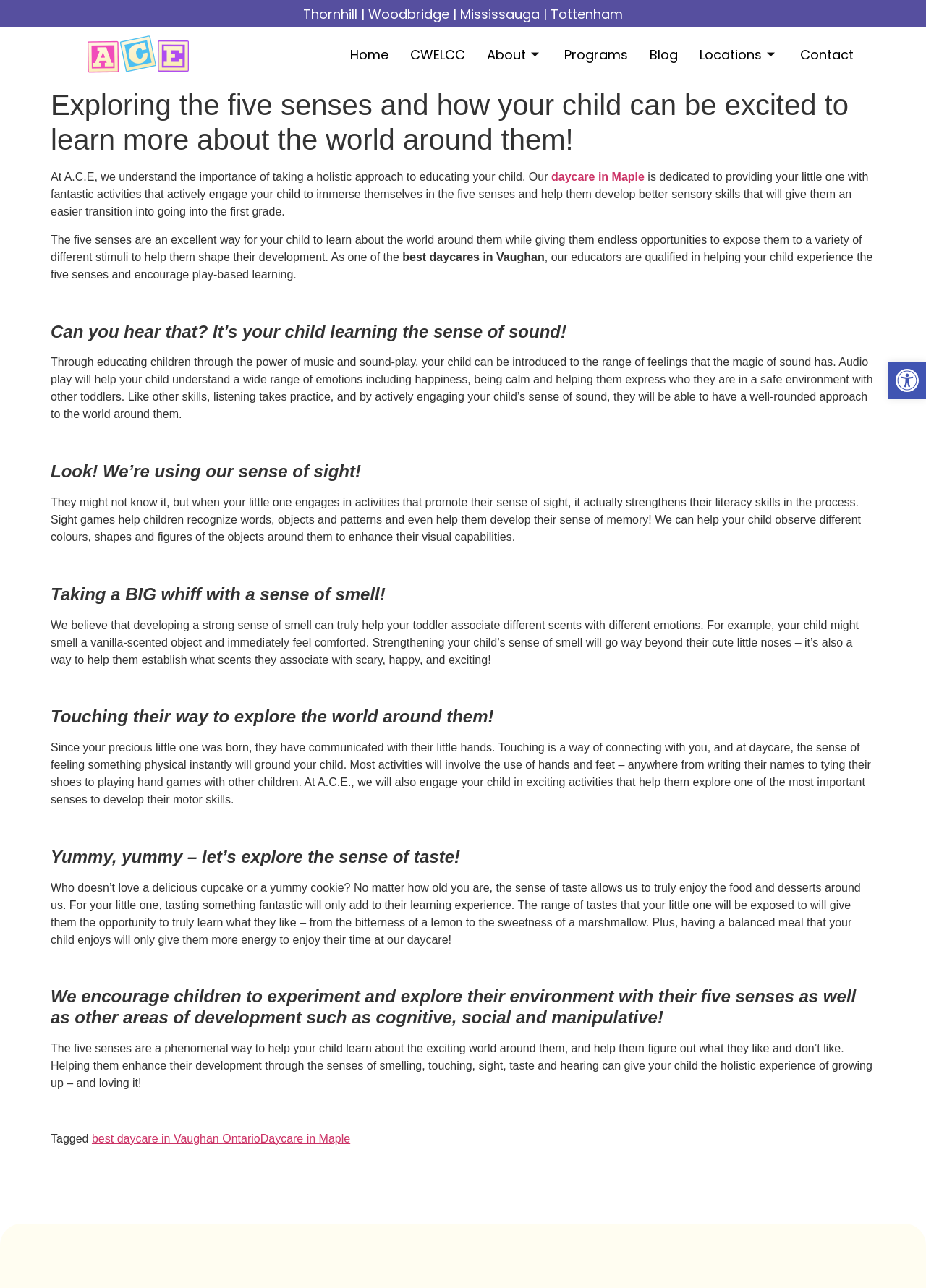Based on the element description best daycare in Vaughan Ontario, identify the bounding box of the UI element in the given webpage screenshot. The coordinates should be in the format (top-left x, top-left y, bottom-right x, bottom-right y) and must be between 0 and 1.

[0.099, 0.879, 0.281, 0.889]